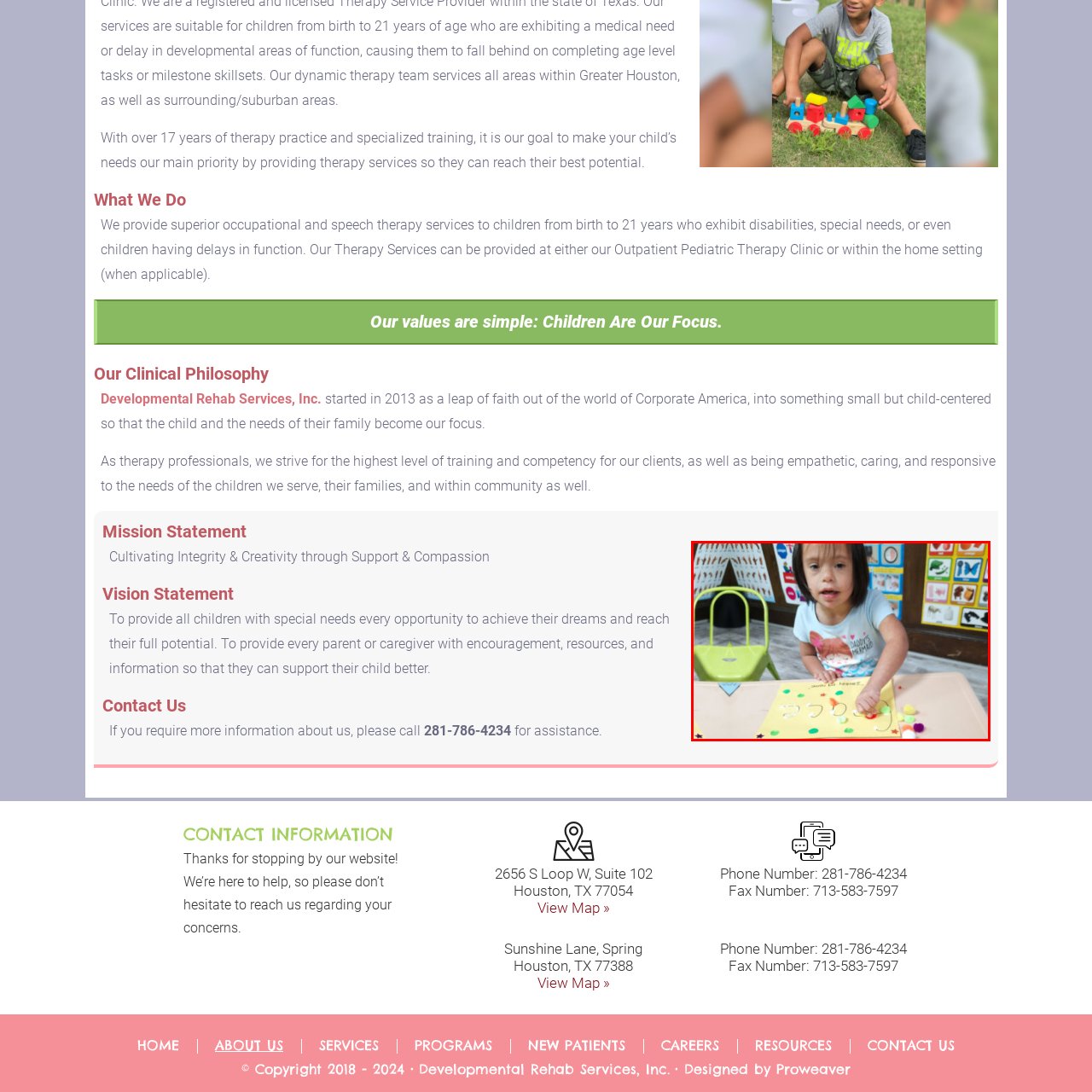Generate a comprehensive caption for the image section marked by the red box.

The image showcases a young girl engaging in a creative activity at a therapy center. She is focused on decorating a craft project with colorful pom-poms and other materials, emphasizing her involvement in hands-on learning. The child sits at a table covered with a yellow sheet, likely part of an educational exercise that combines play with skill development. Behind her, vibrant educational posters adorn the wall, contributing to a stimulating environment tailored for children with special needs. This visual highlights the center's commitment to fostering creativity and enhancing developmental skills in a supportive atmosphere.